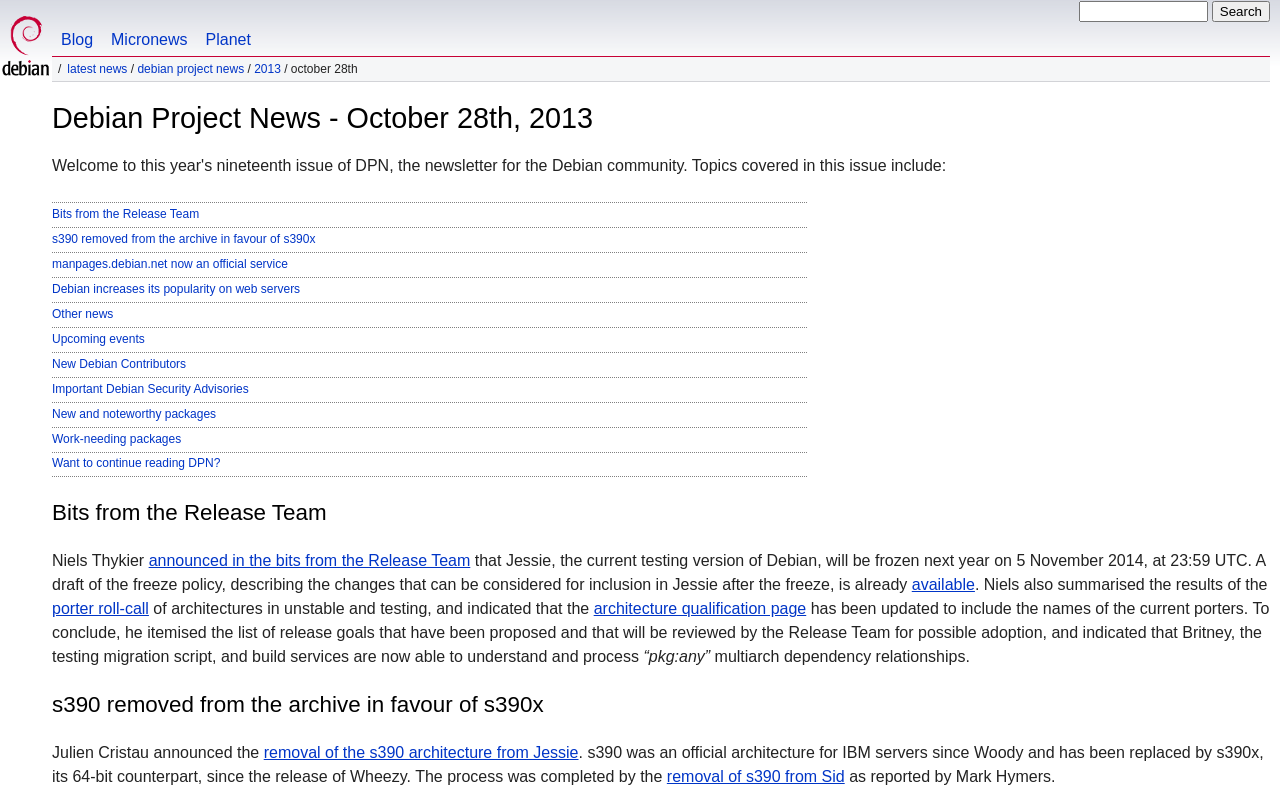What is the name of the project?
Answer the question based on the image using a single word or a brief phrase.

Debian